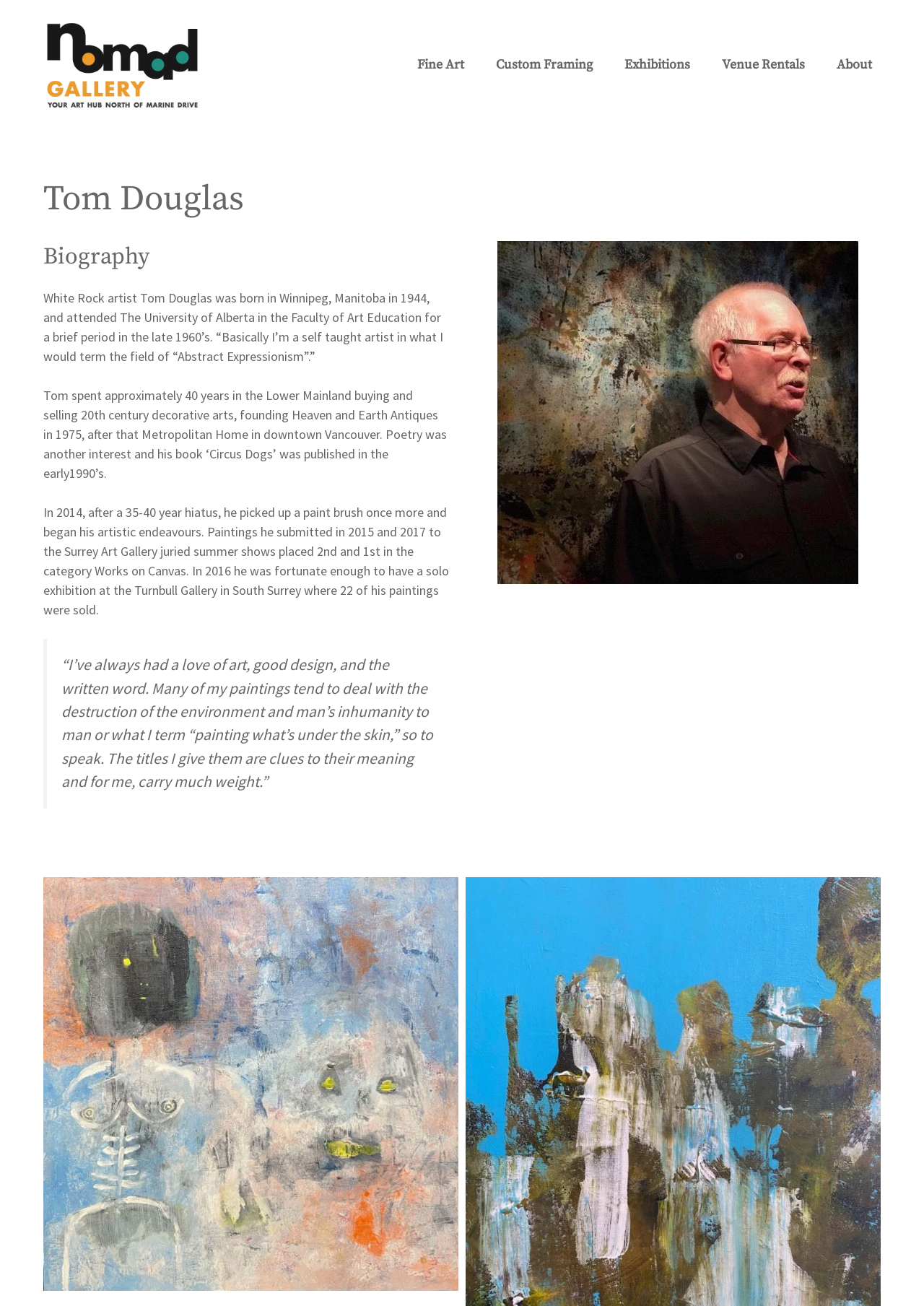Locate the bounding box of the UI element based on this description: "Fine Art". Provide four float numbers between 0 and 1 as [left, top, right, bottom].

[0.434, 0.036, 0.52, 0.064]